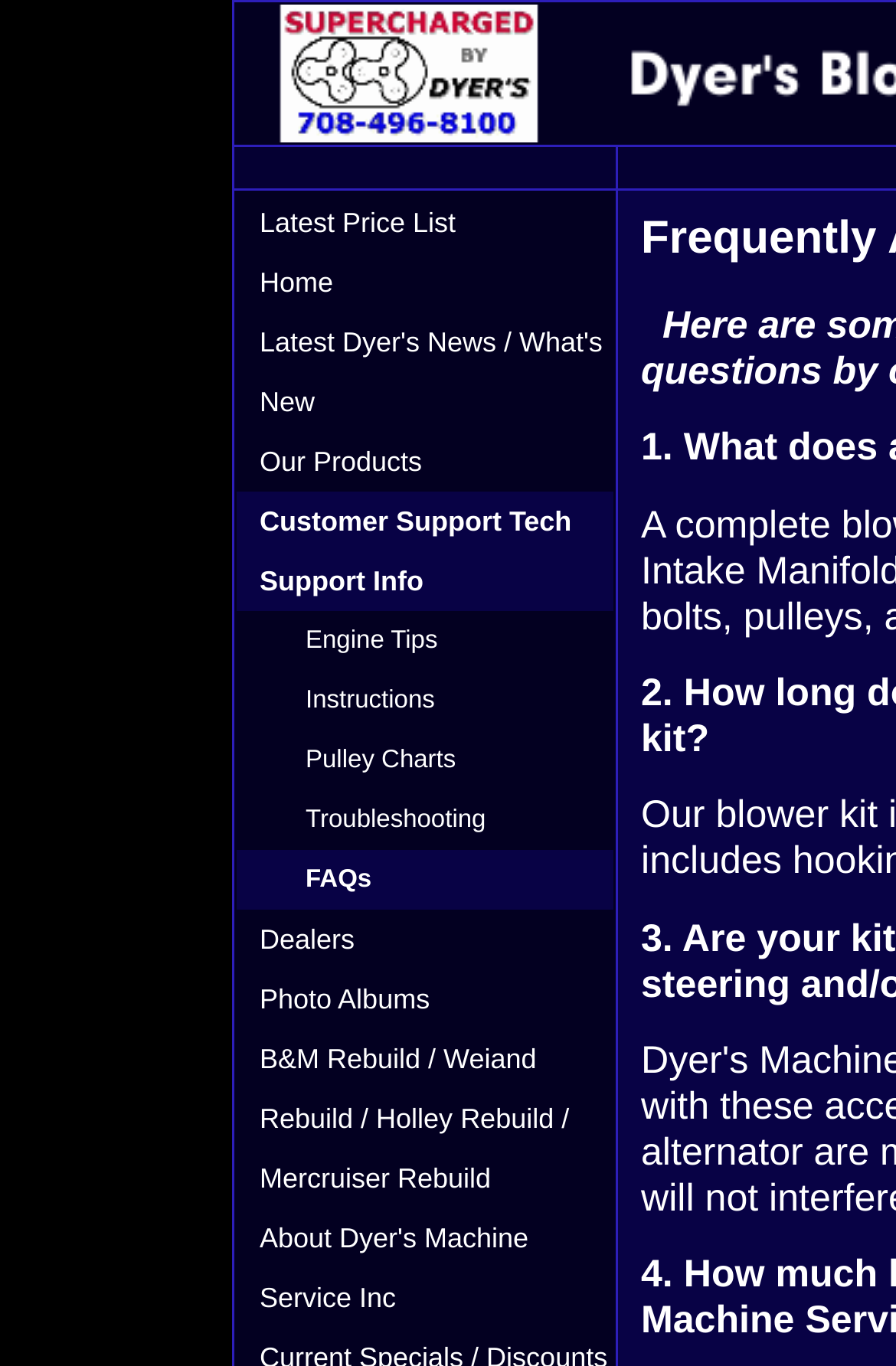Please reply to the following question with a single word or a short phrase:
How many links are in the navigation menu?

12